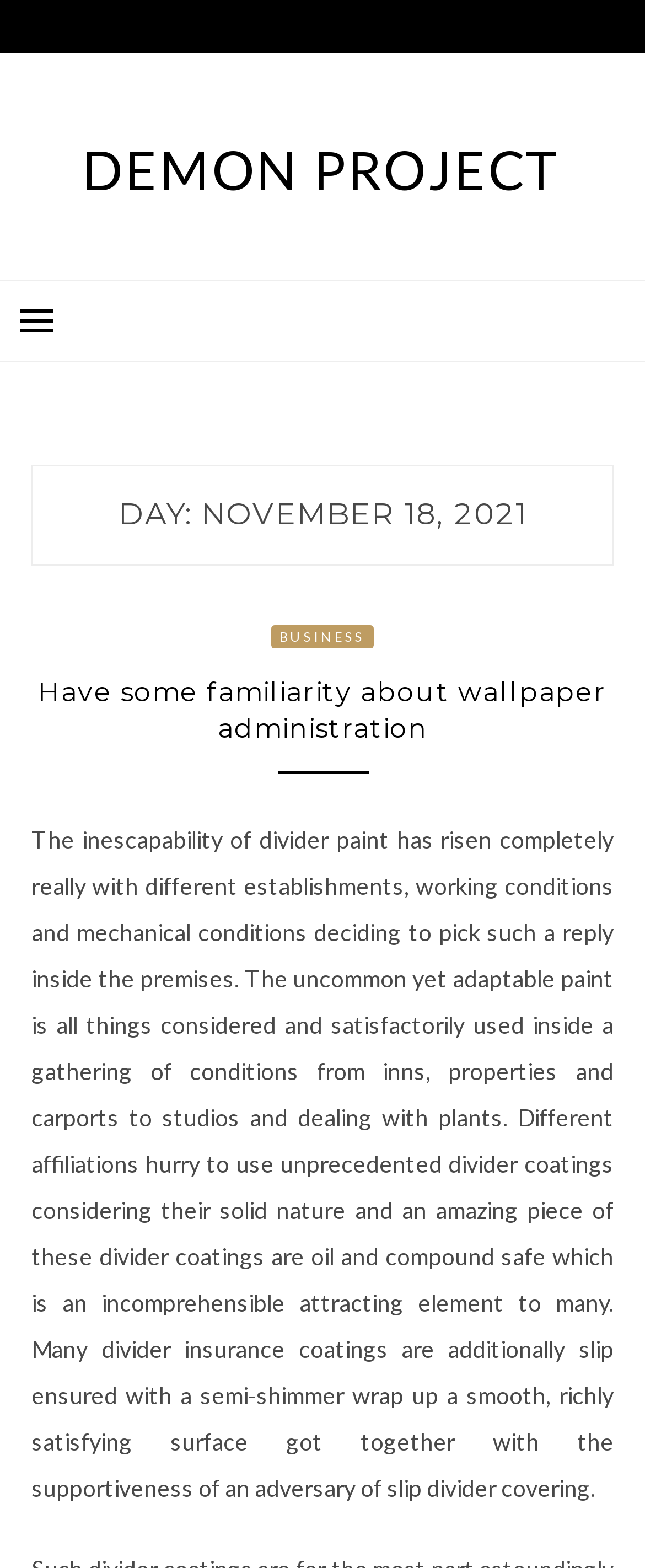Identify the bounding box for the UI element that is described as follows: "Demon Project".

[0.129, 0.088, 0.871, 0.129]